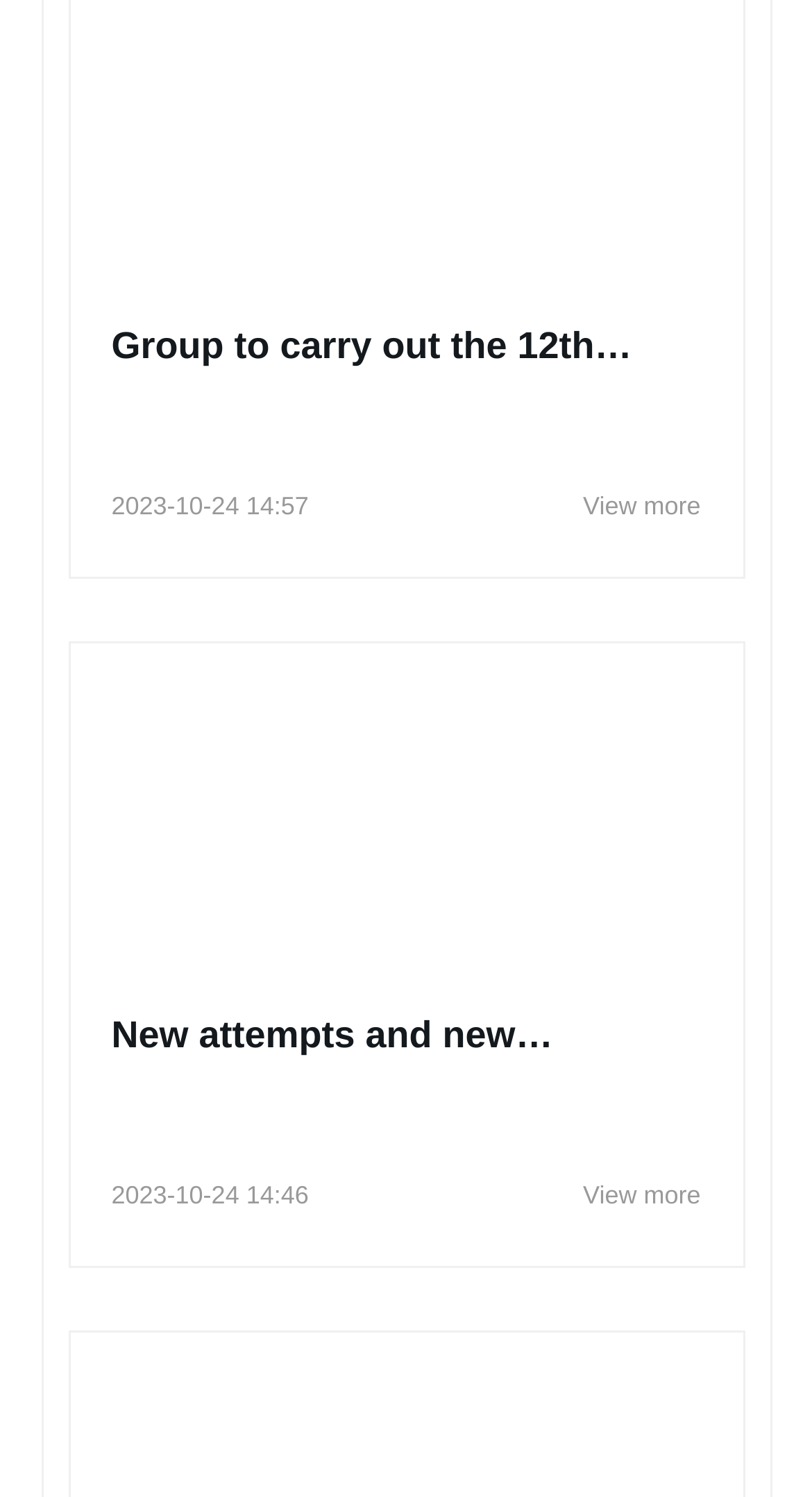Can you specify the bounding box coordinates for the region that should be clicked to fulfill this instruction: "Go to News Center".

[0.271, 0.907, 0.449, 0.927]